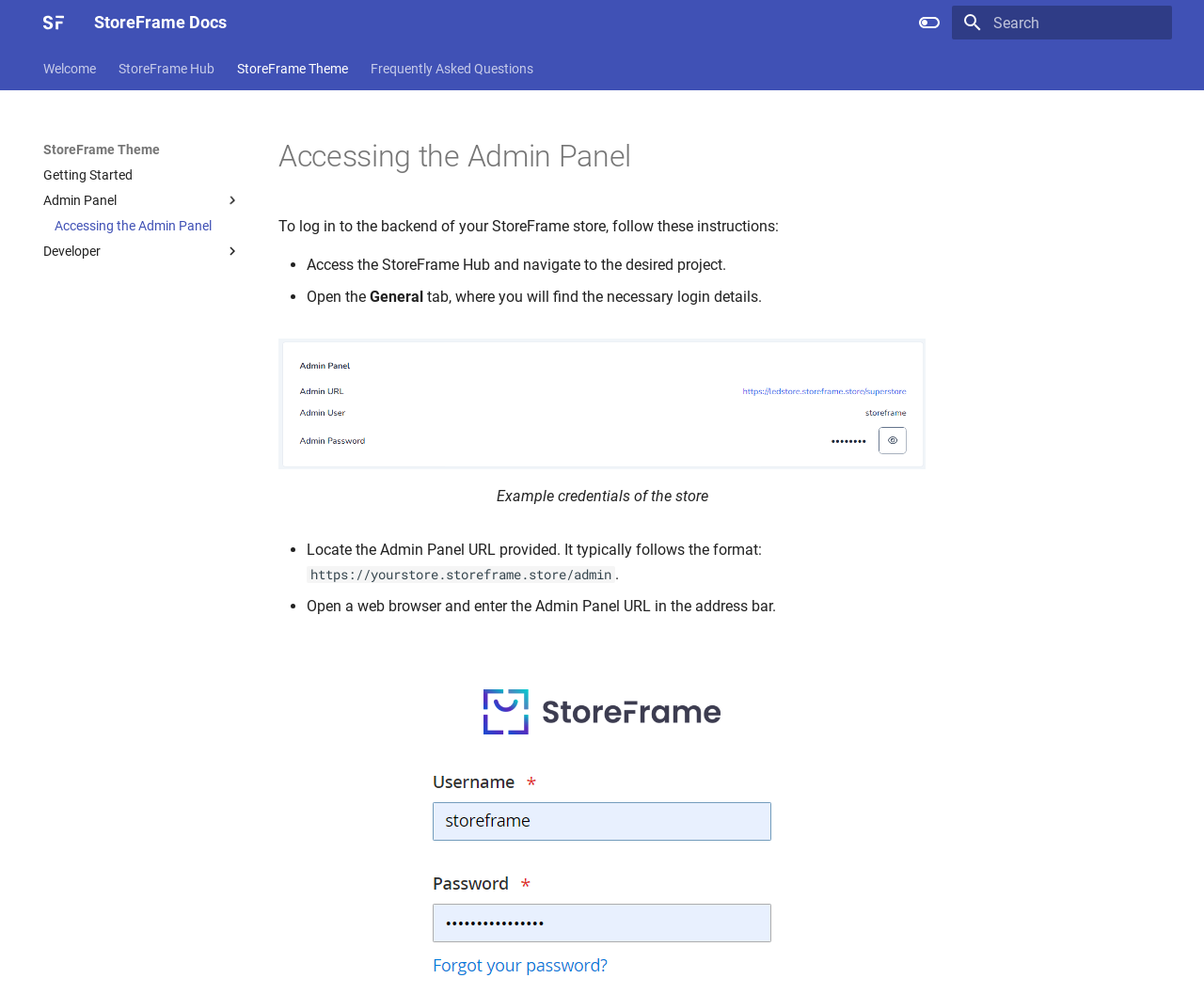Determine the bounding box coordinates for the area you should click to complete the following instruction: "Switch to dark mode".

[0.756, 0.004, 0.788, 0.042]